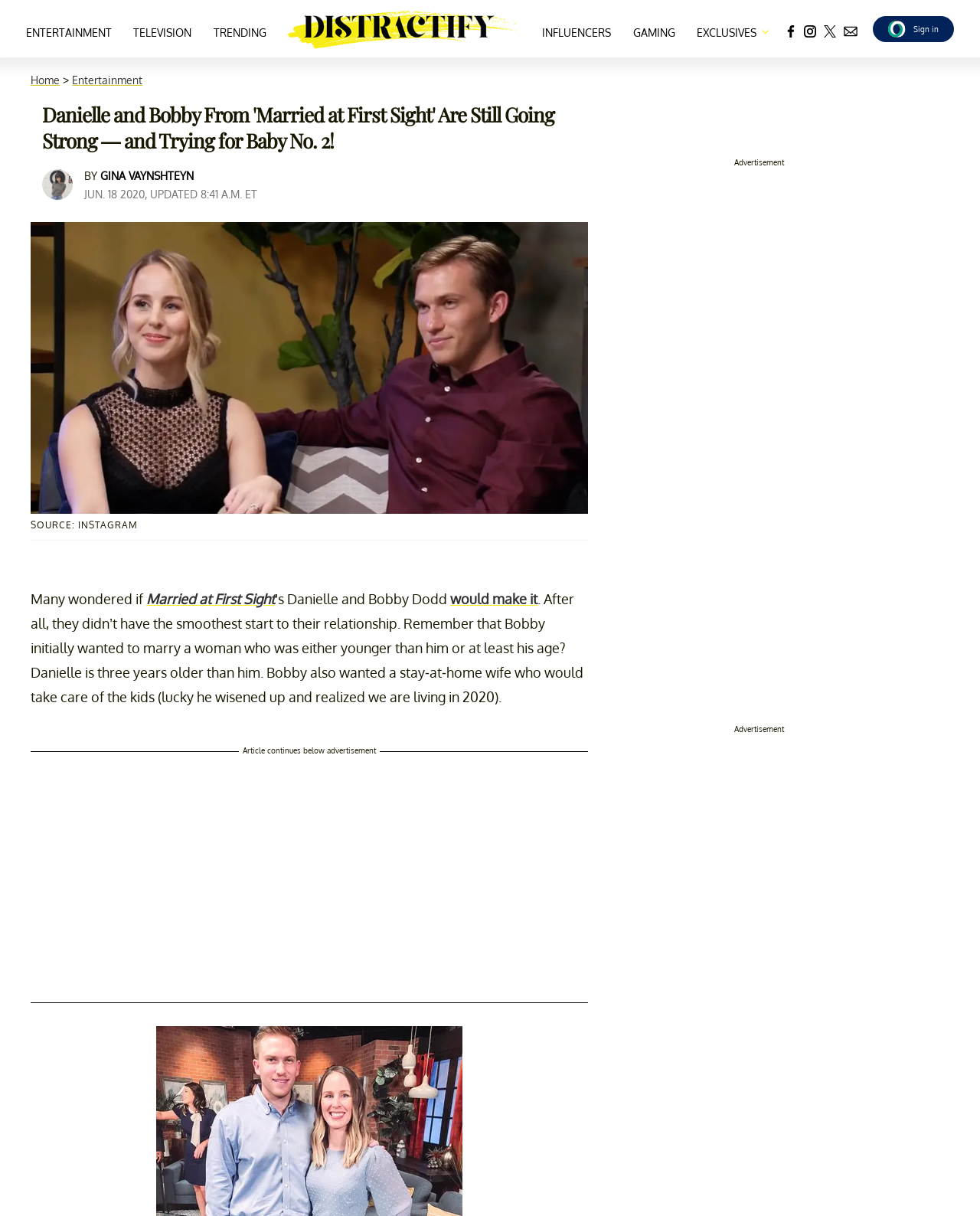Please find the main title text of this webpage.

Danielle and Bobby From 'Married at First Sight' Are Still Going Strong — and Trying for Baby No. 2!